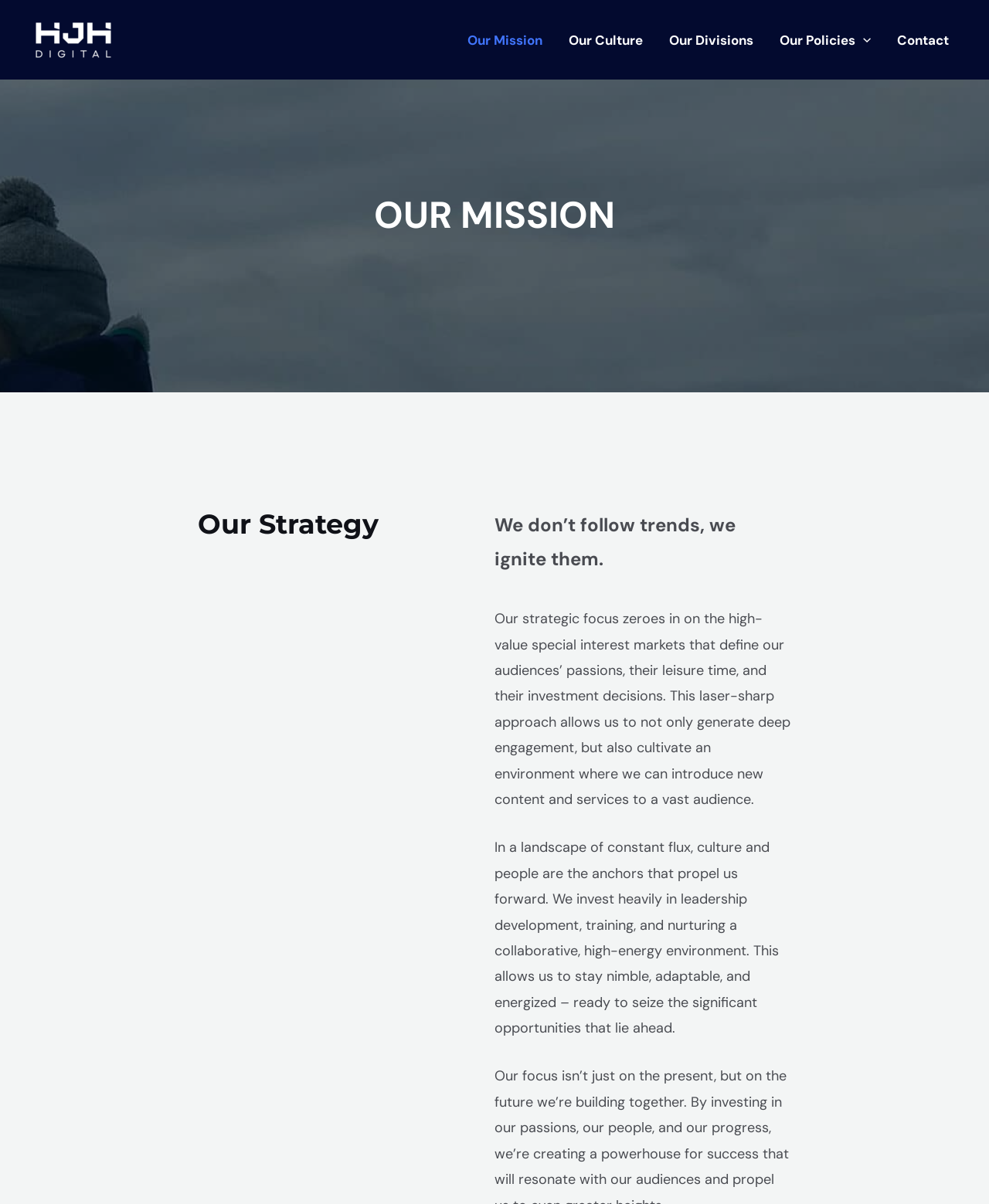What is the name of the company?
Based on the image, respond with a single word or phrase.

HJH DIGITAL